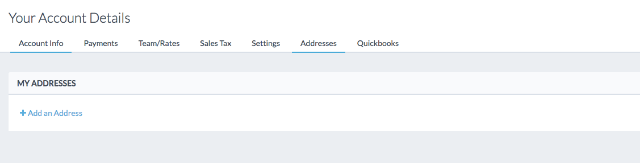Observe the image and answer the following question in detail: How many tabs are available in the navigation bar?

The question asks for the number of tabs available in the navigation bar. According to the caption, the navigation bar includes tabs such as 'Account Info', 'Payments', 'Team/Rates', 'Sales Tax', 'Settings', and 'Quickbooks'. By counting these tabs, I found that there are 7 tabs in total.